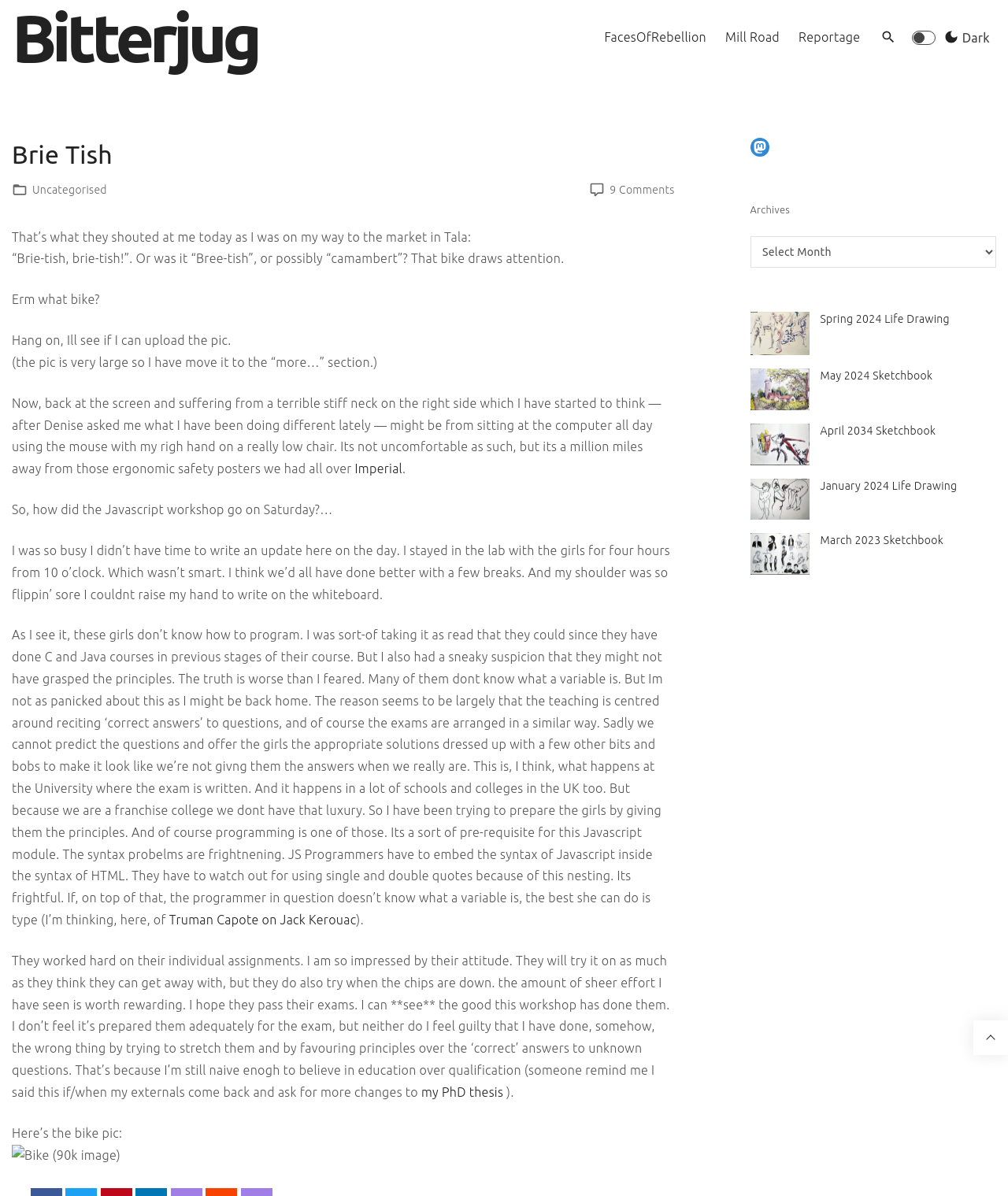Show me the bounding box coordinates of the clickable region to achieve the task as per the instruction: "Enter email address to sign up for press releases and pitches".

None